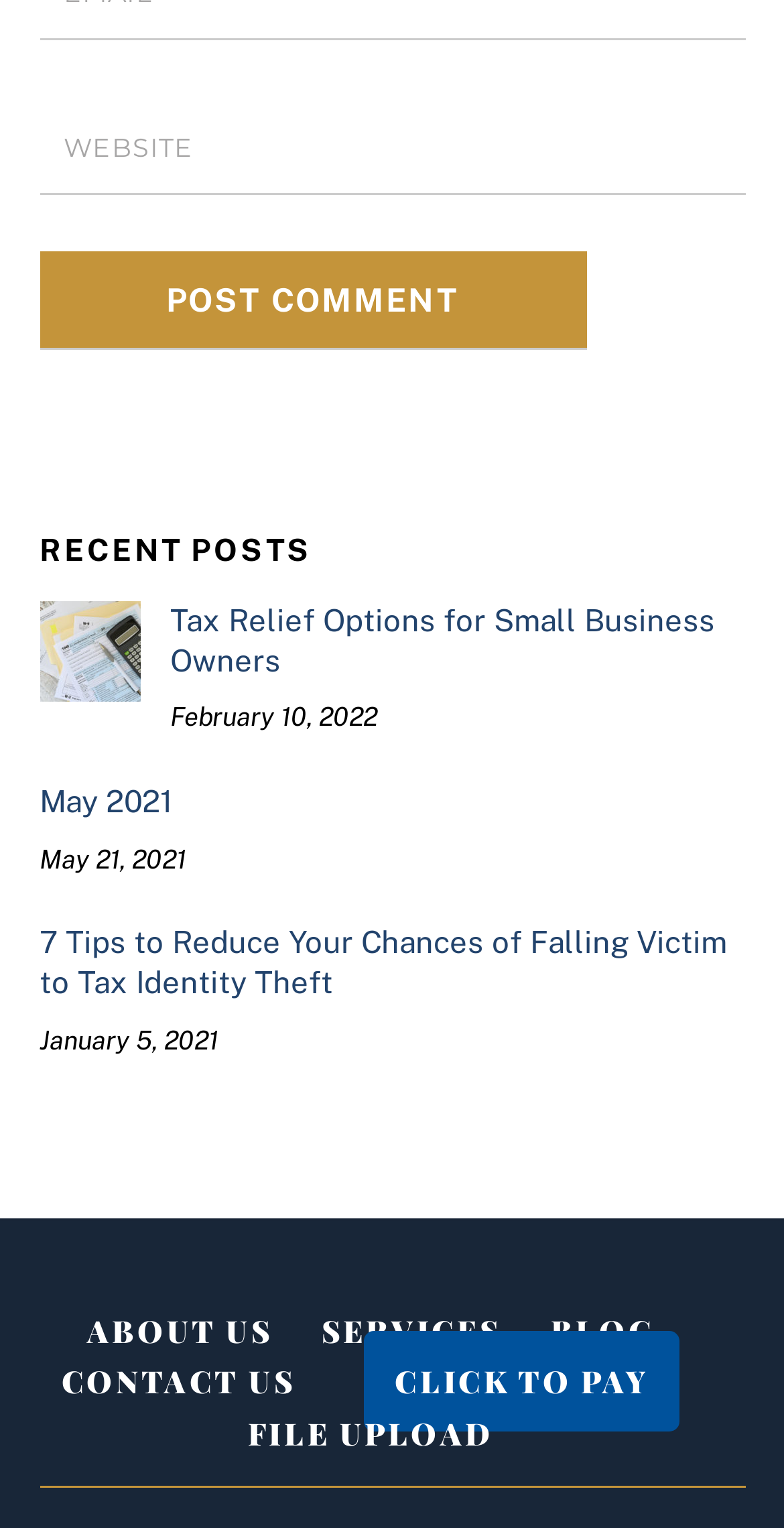Given the webpage screenshot, identify the bounding box of the UI element that matches this description: "File Upload".

[0.316, 0.925, 0.628, 0.951]